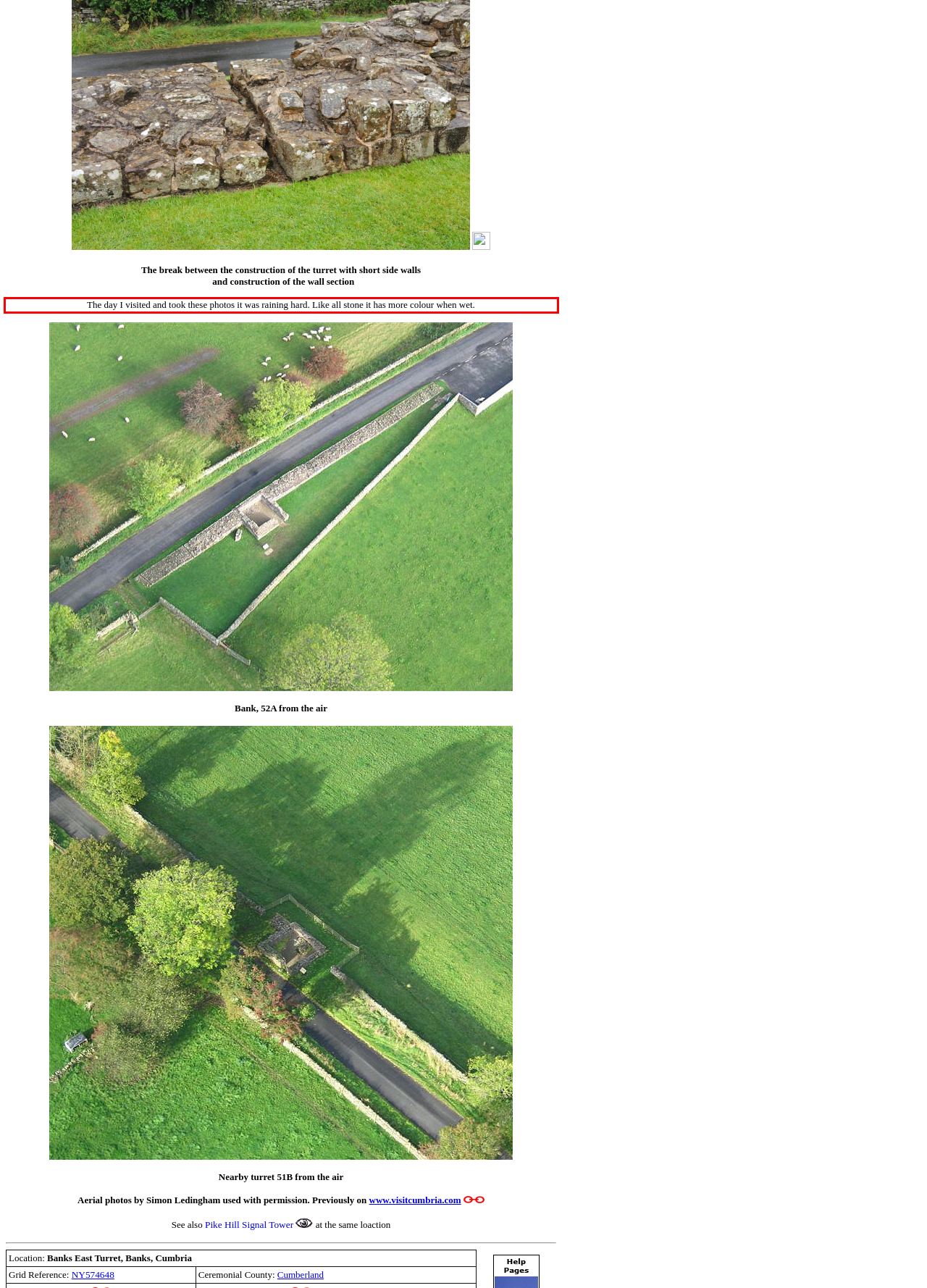With the given screenshot of a webpage, locate the red rectangle bounding box and extract the text content using OCR.

The day I visited and took these photos it was raining hard. Like all stone it has more colour when wet.